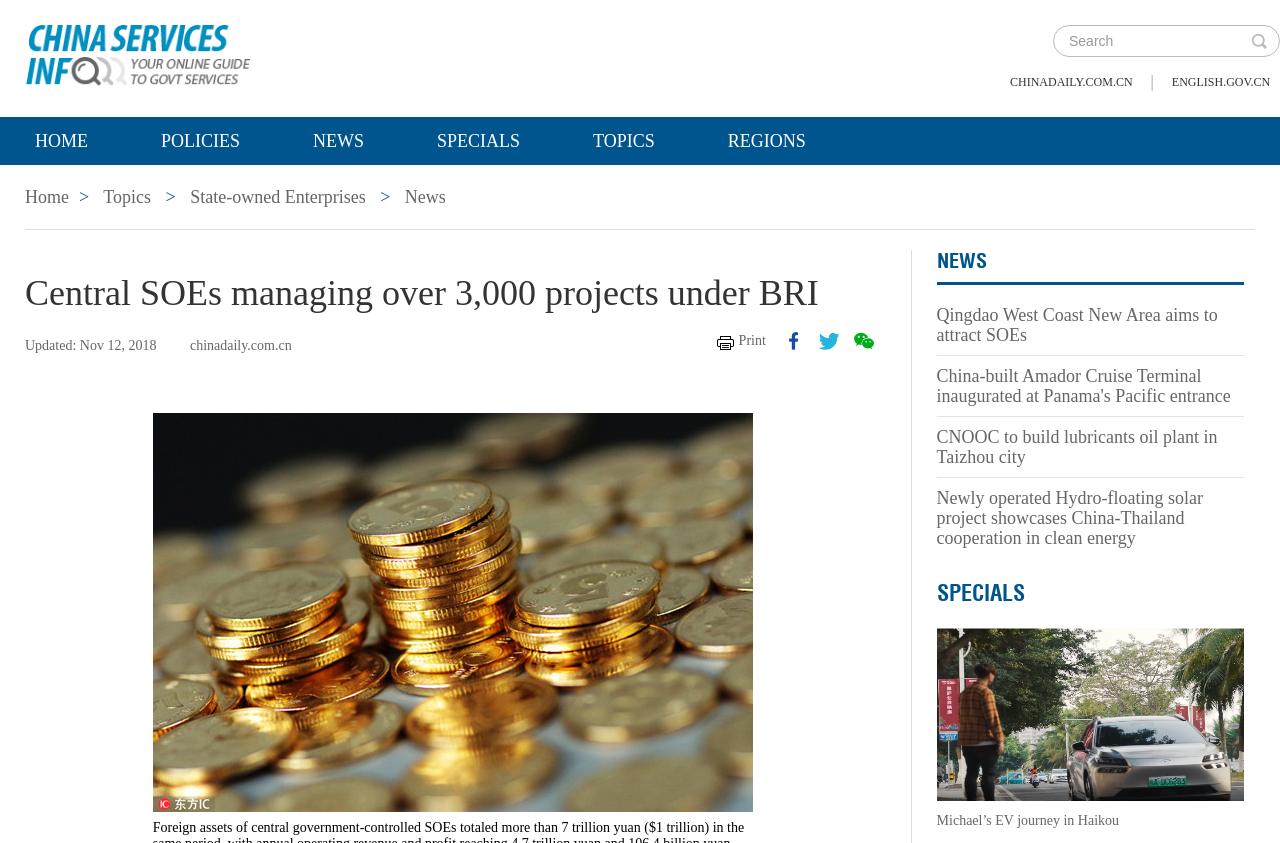Using the provided element description: "Specials", determine the bounding box coordinates of the corresponding UI element in the screenshot.

[0.314, 0.139, 0.434, 0.196]